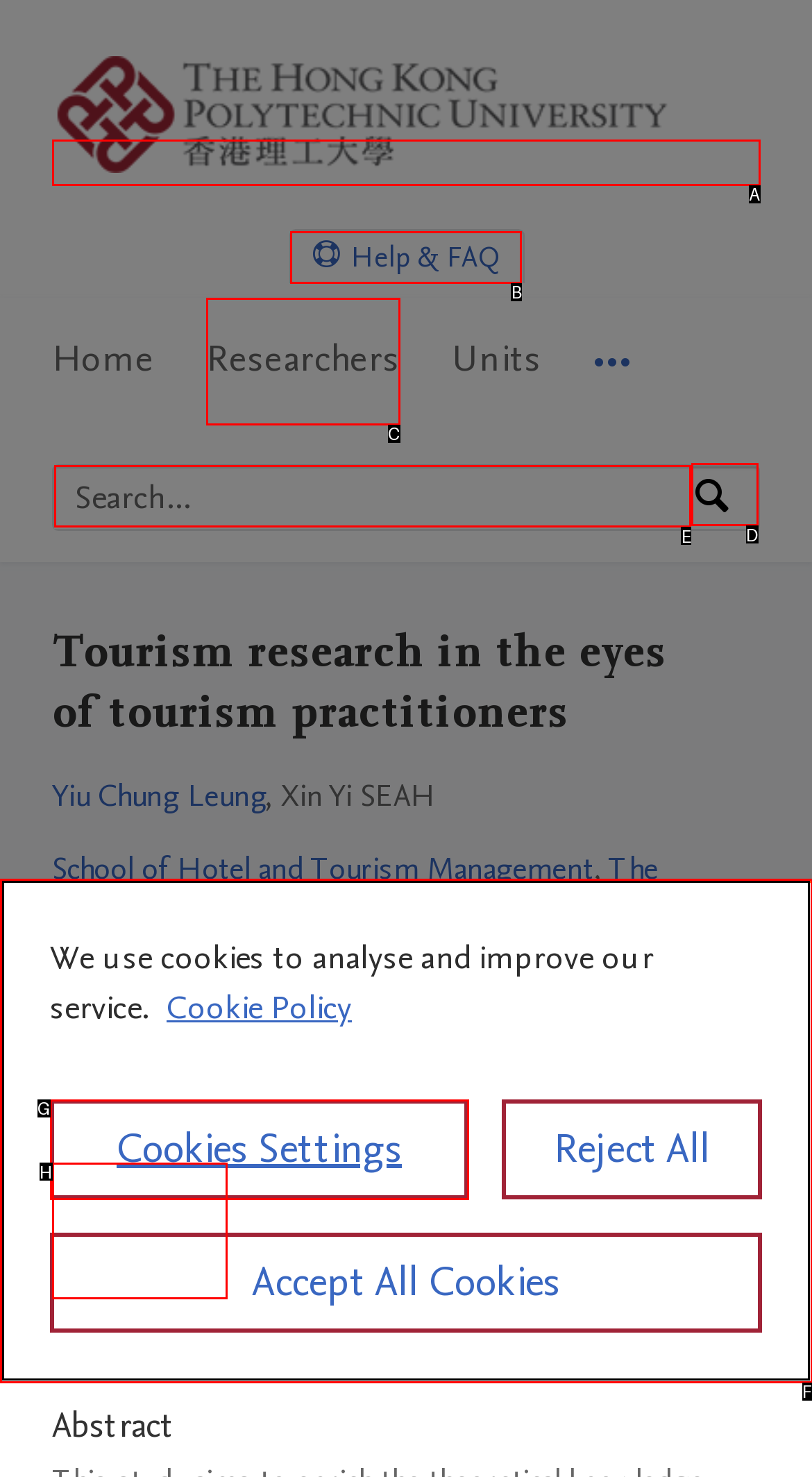Provide the letter of the HTML element that you need to click on to perform the task: Search by expertise, name or affiliation.
Answer with the letter corresponding to the correct option.

E